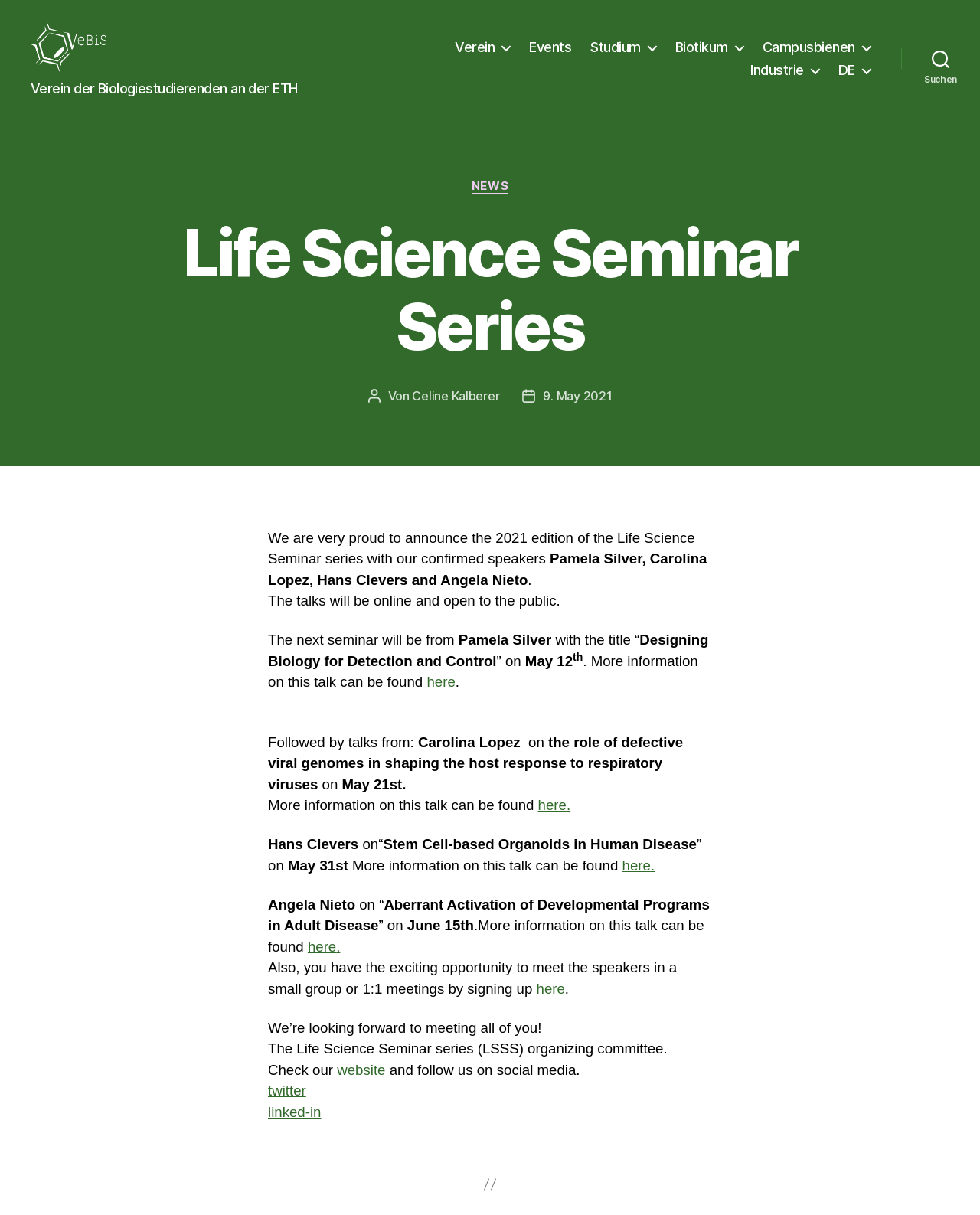Find and indicate the bounding box coordinates of the region you should select to follow the given instruction: "Check the website".

[0.344, 0.889, 0.393, 0.902]